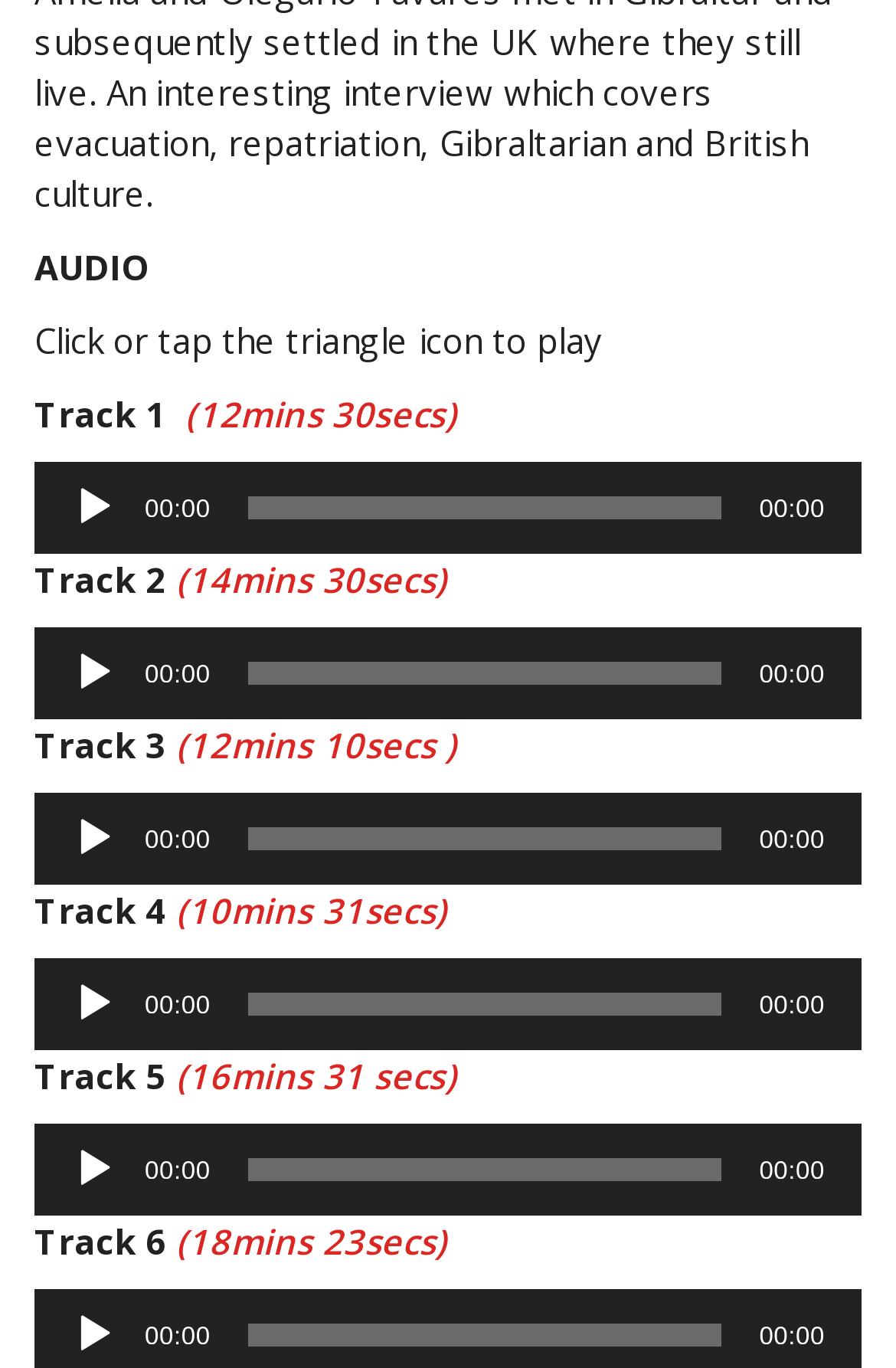Please find the bounding box coordinates of the clickable region needed to complete the following instruction: "Toggle Main Menu". The bounding box coordinates must consist of four float numbers between 0 and 1, i.e., [left, top, right, bottom].

None